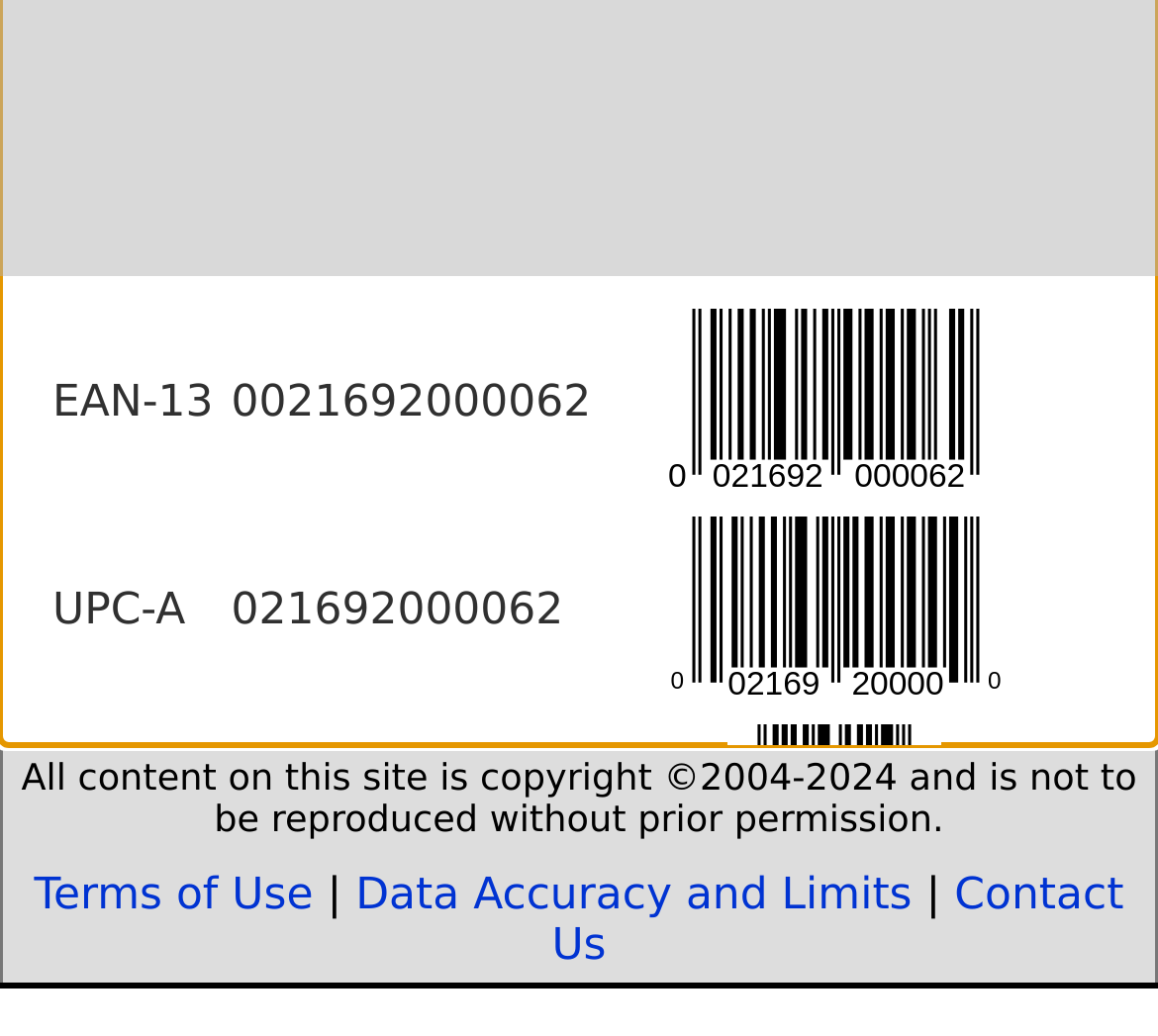Find the coordinates for the bounding box of the element with this description: "Terms of Use".

[0.029, 0.841, 0.27, 0.889]